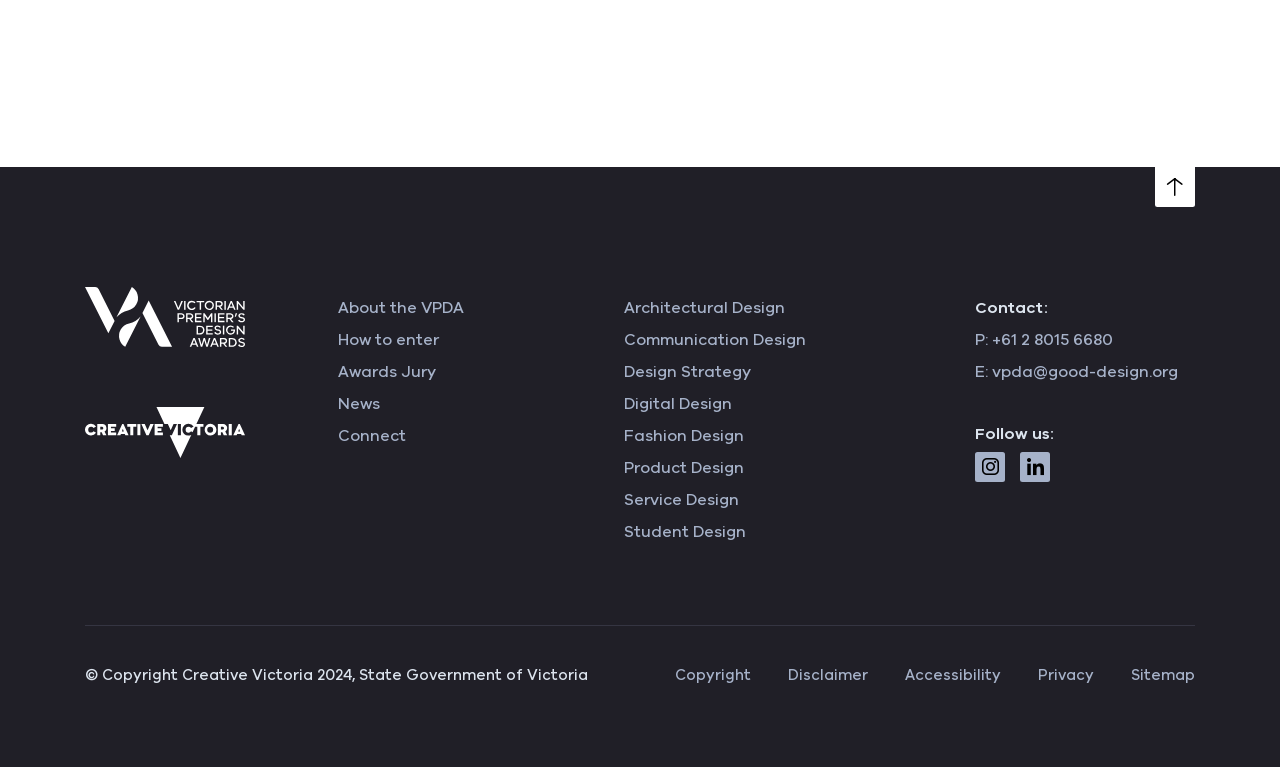What organization is behind the VPDA?
Provide a fully detailed and comprehensive answer to the question.

I found a link element with the text 'Creative Victoria' at coordinates [0.066, 0.582, 0.191, 0.614], which suggests that this is the organization behind the VPDA.